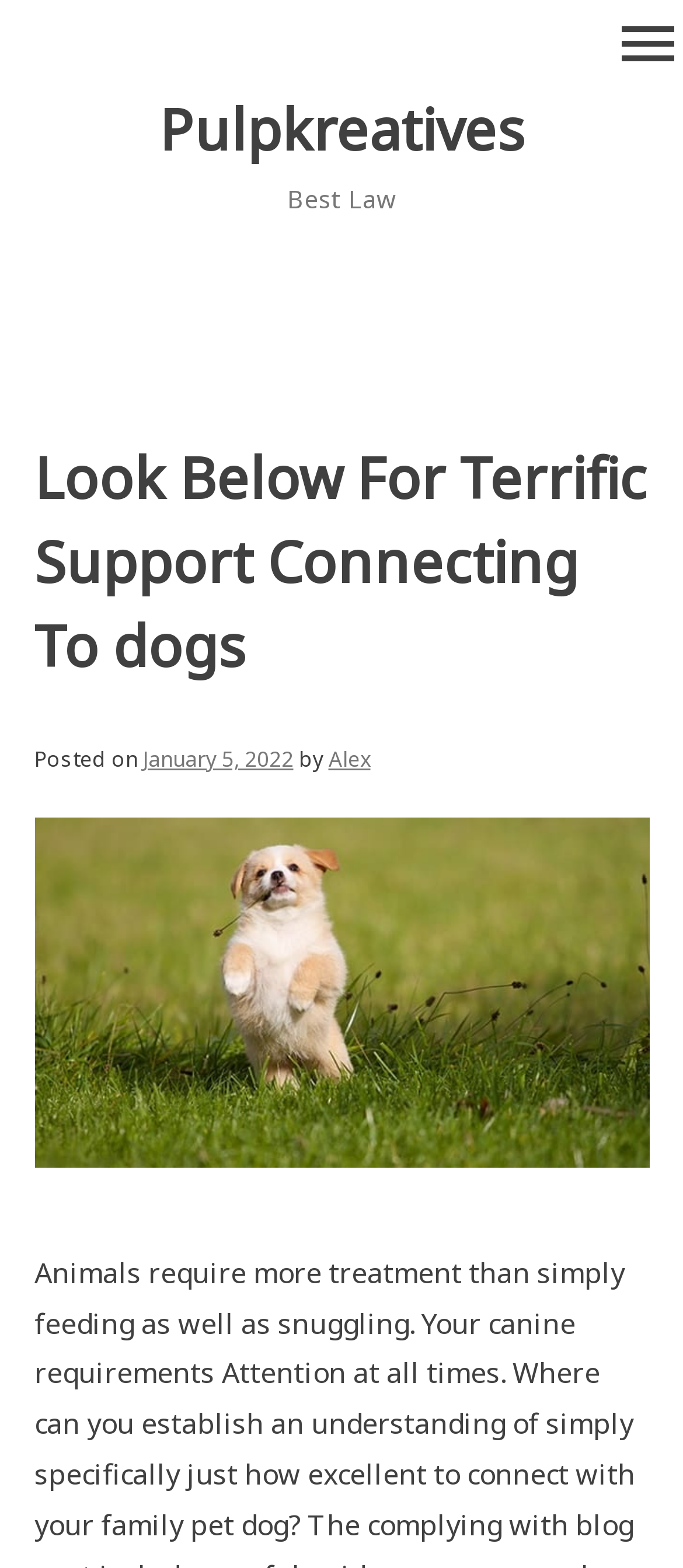Who is the author of the post?
Can you provide a detailed and comprehensive answer to the question?

I found the author of the post by looking at the link element that contains the author's name, which is 'Alex'. This element is located below the date of the post.